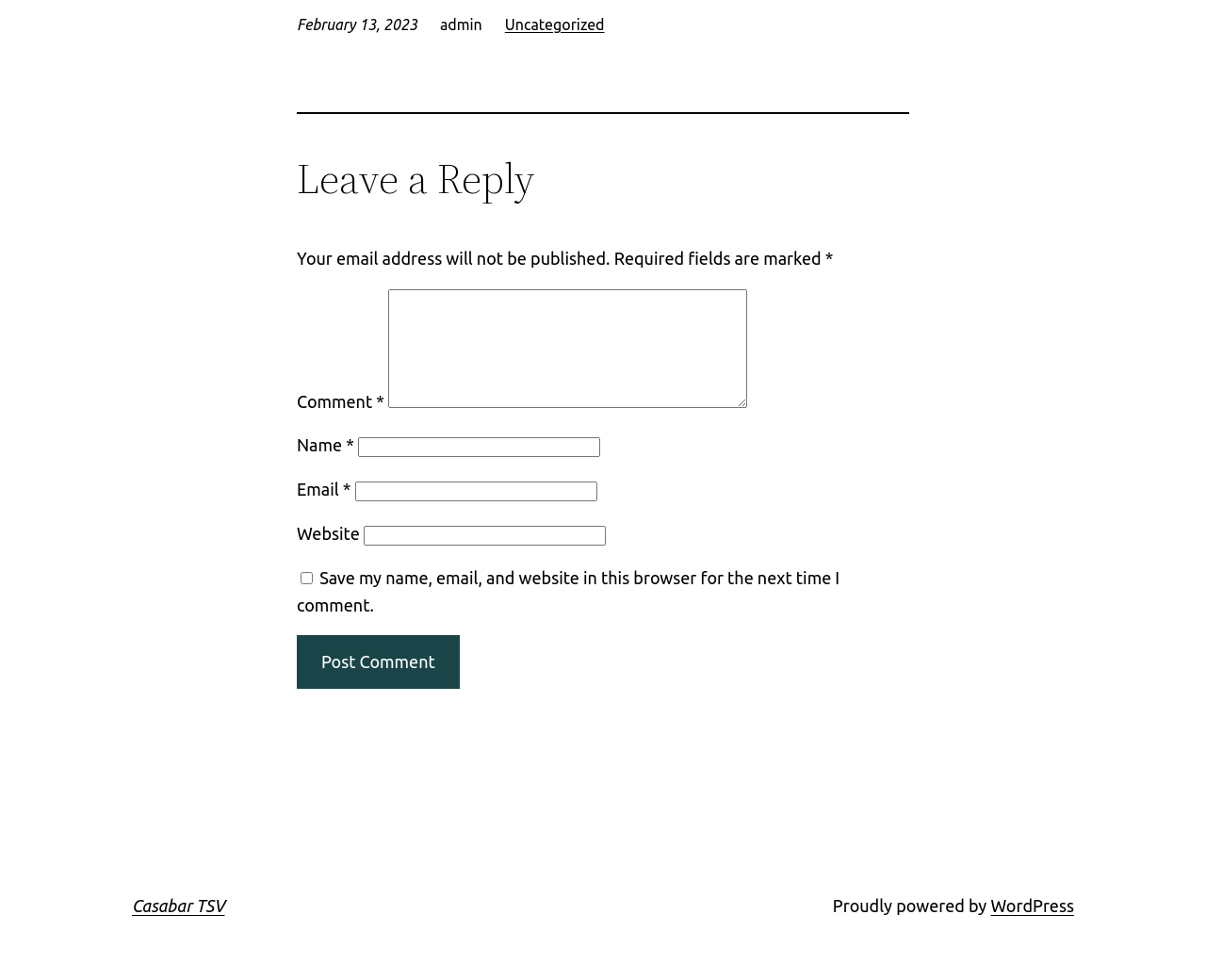Calculate the bounding box coordinates for the UI element based on the following description: "parent_node: Name * name="author"". Ensure the coordinates are four float numbers between 0 and 1, i.e., [left, top, right, bottom].

[0.297, 0.447, 0.498, 0.467]